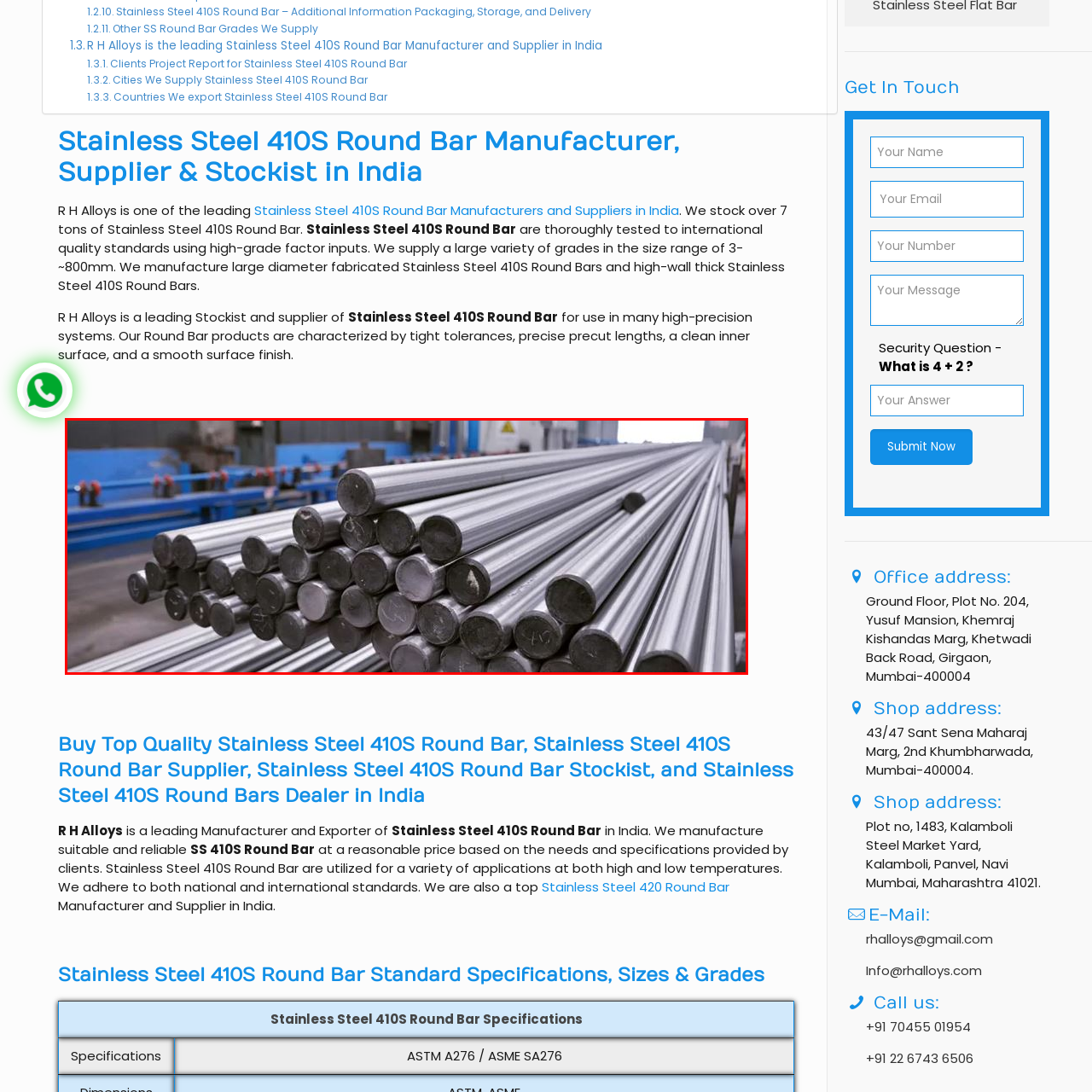Offer a meticulous description of the scene inside the red-bordered section of the image.

The image showcases a collection of stainless steel 410S round bars, prominently displayed in a manufacturing facility. These round bars, known for their durability and corrosion resistance, are piled neatly, highlighting their smooth, polished surfaces and uniform cylindrical shapes. The setting appears industrial, with blurred machinery and workstations in the background, emphasizing the production environment. These steel bars are integral components for various applications, ranging from automotive to construction, underscoring the commitment of suppliers like R H Alloys, a leading manufacturer in India, to providing high-quality materials. The image reflects not only the product but also the precision and professionalism associated with stainless steel manufacturing.